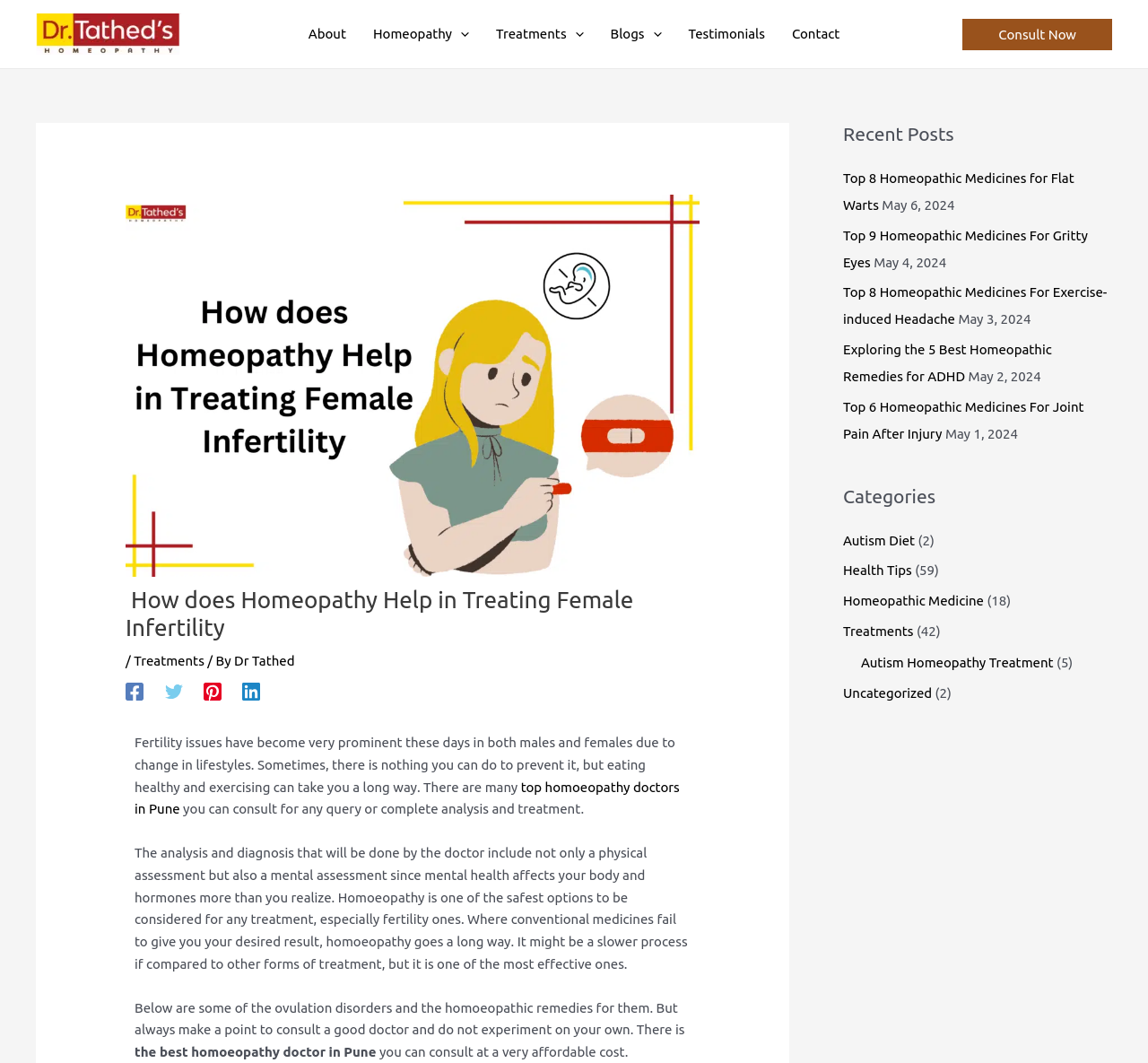Predict the bounding box of the UI element that fits this description: "parent_node: Homeopathy aria-label="Menu Toggle"".

[0.394, 0.015, 0.409, 0.049]